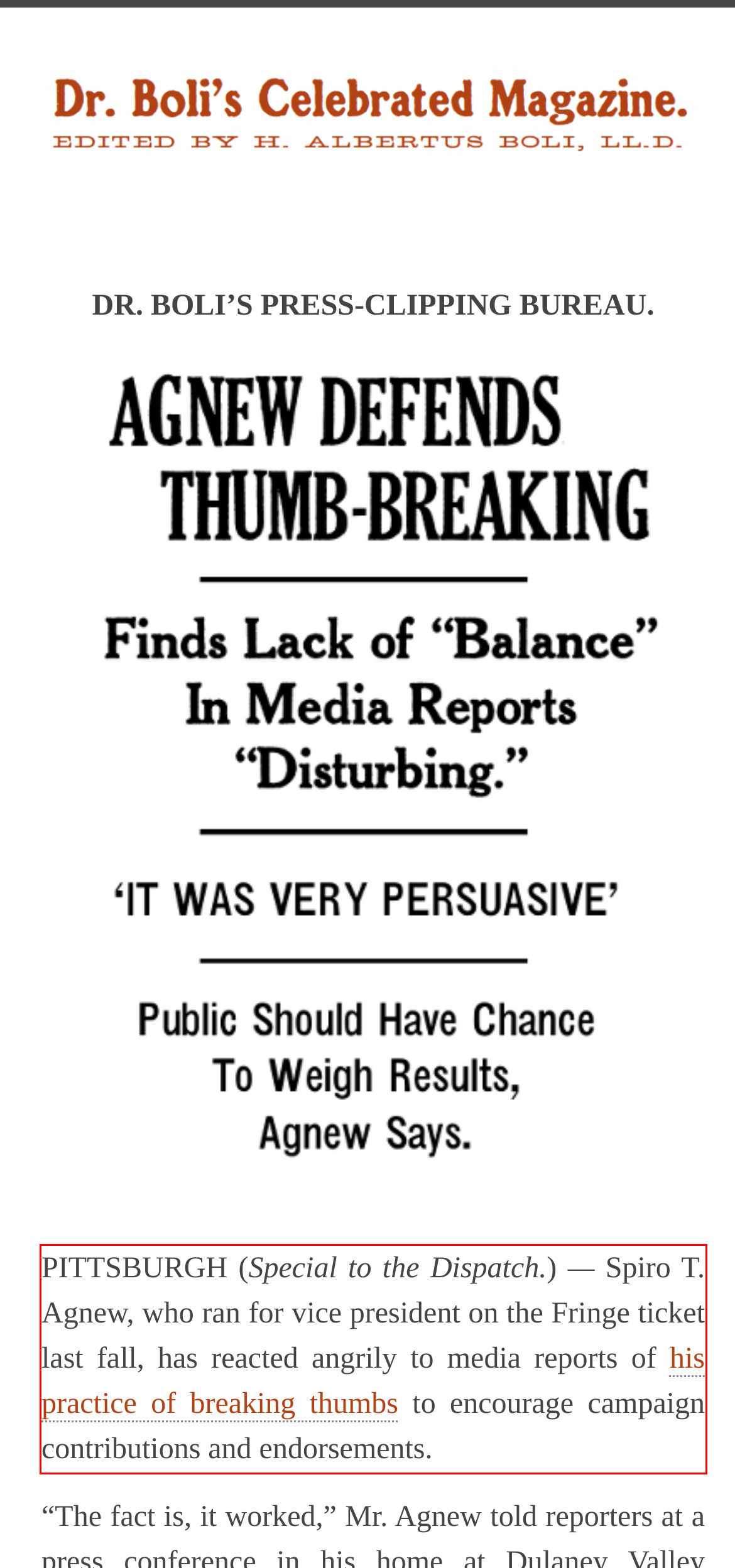Within the screenshot of a webpage, identify the red bounding box and perform OCR to capture the text content it contains.

PITTSBURGH (Special to the Dispatch.) — Spiro T. Agnew, who ran for vice president on the Fringe ticket last fall, has reacted angrily to media reports of his practice of breaking thumbs to encourage campaign contributions and endorsements.